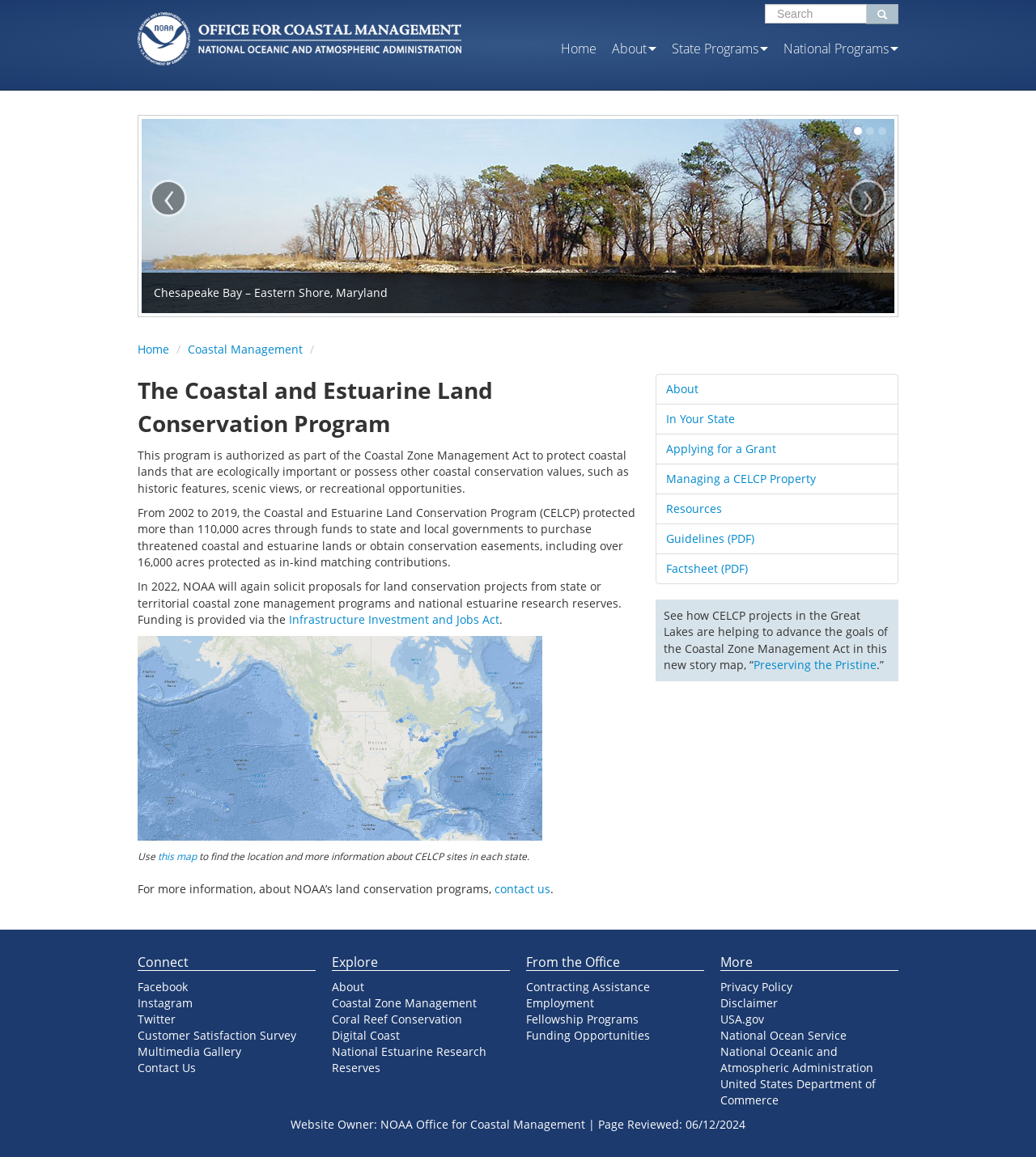Please identify the bounding box coordinates of the clickable area that will fulfill the following instruction: "Contact us for more information". The coordinates should be in the format of four float numbers between 0 and 1, i.e., [left, top, right, bottom].

[0.477, 0.761, 0.531, 0.775]